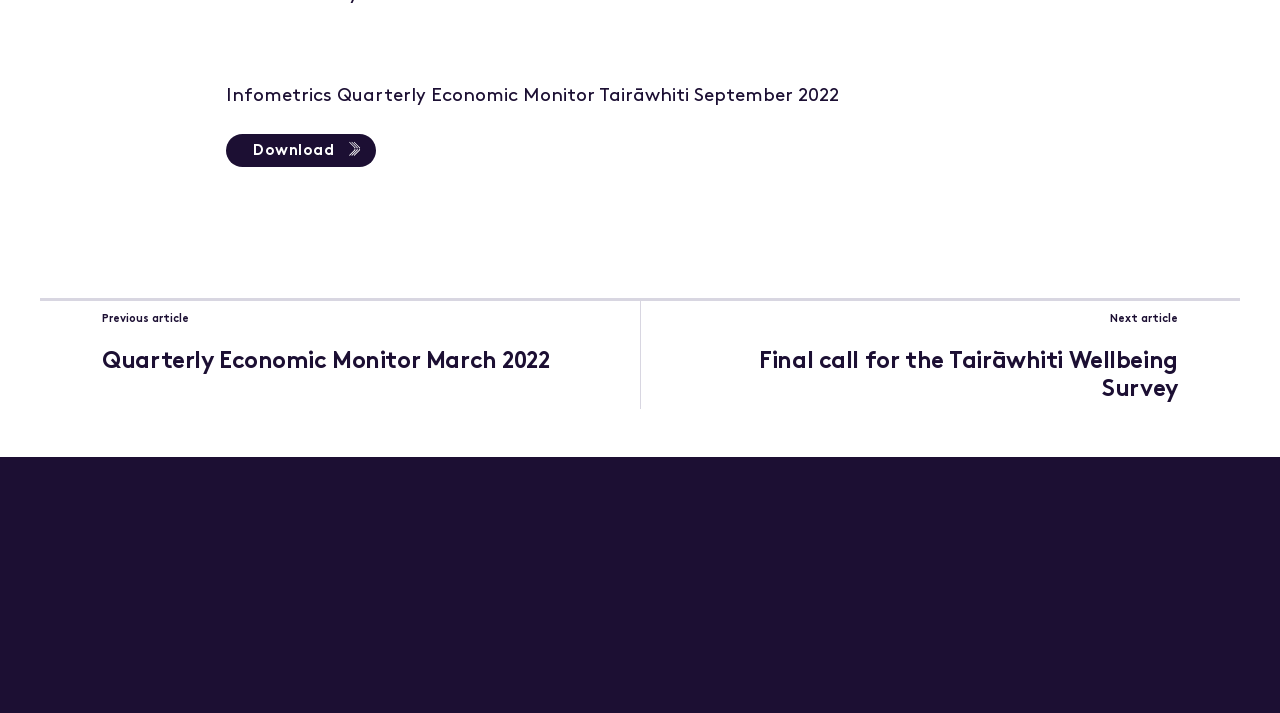Find the bounding box coordinates of the area to click in order to follow the instruction: "Read the previous article".

[0.069, 0.422, 0.462, 0.482]